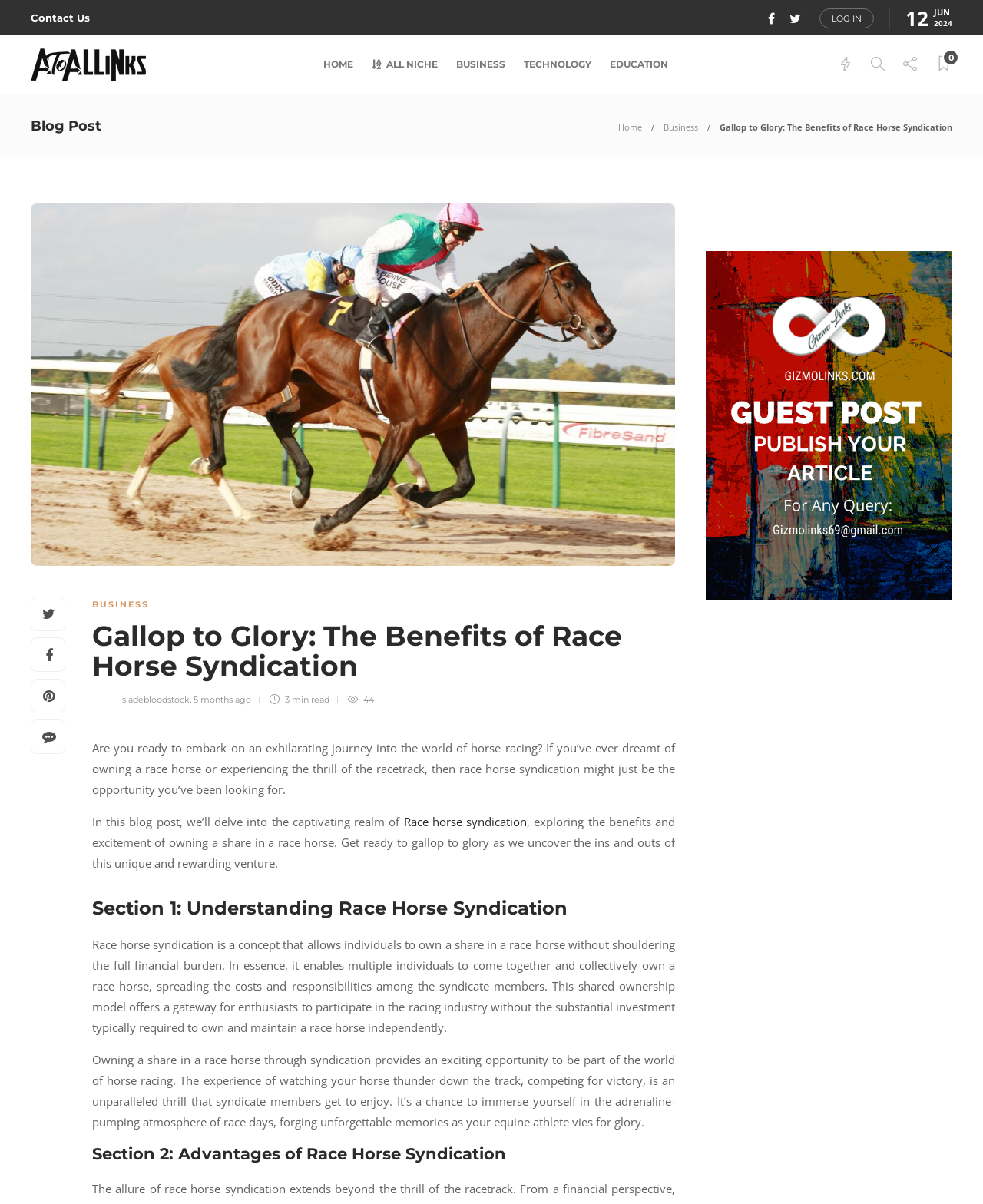Identify the coordinates of the bounding box for the element described below: "parent_node: LOG IN". Return the coordinates as four float numbers between 0 and 1: [left, top, right, bottom].

[0.77, 0.008, 0.791, 0.022]